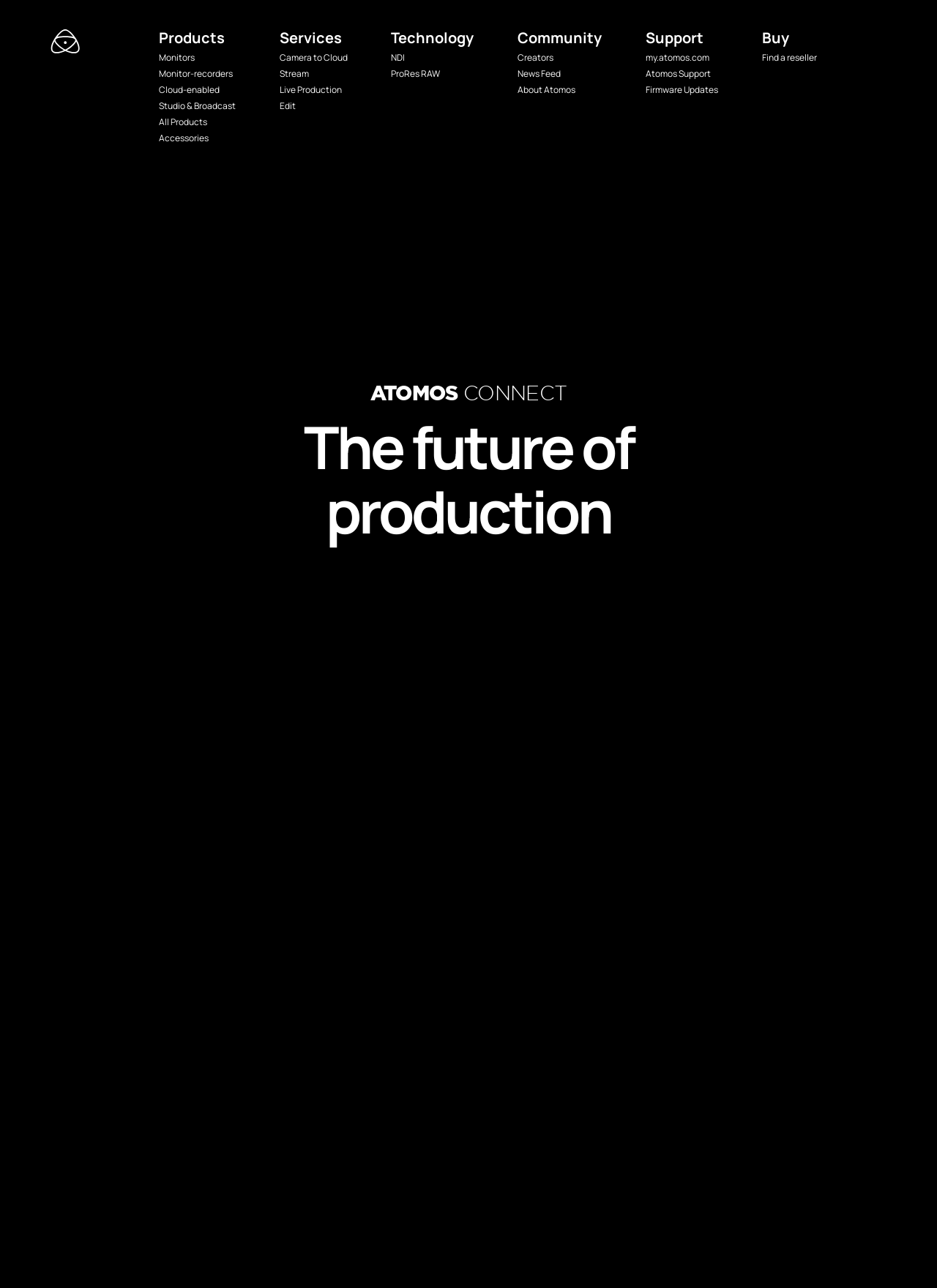Specify the bounding box coordinates of the element's region that should be clicked to achieve the following instruction: "Access my.atomos.com". The bounding box coordinates consist of four float numbers between 0 and 1, in the format [left, top, right, bottom].

[0.689, 0.04, 0.757, 0.049]